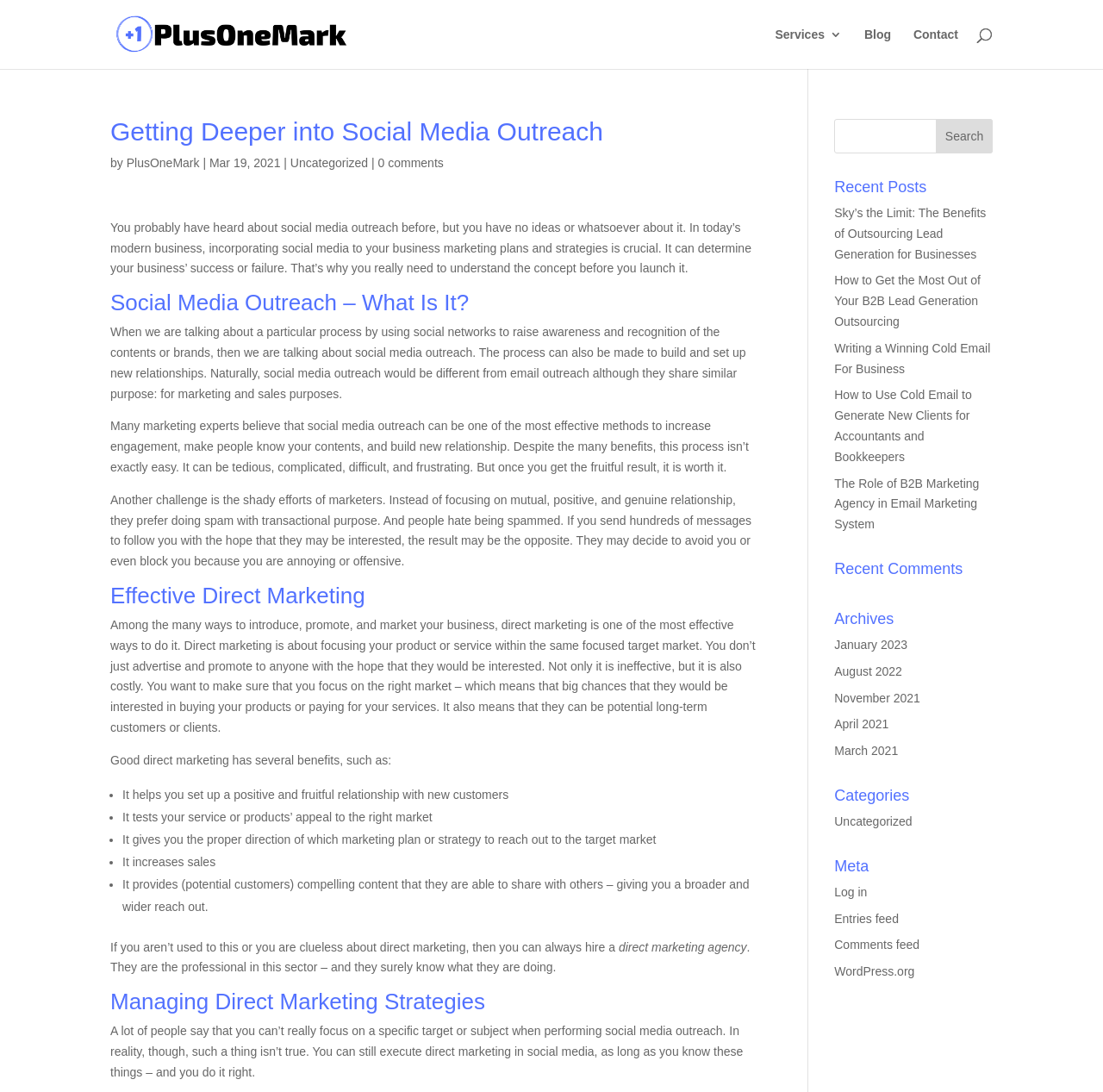Determine the bounding box coordinates of the section to be clicked to follow the instruction: "Search for something". The coordinates should be given as four float numbers between 0 and 1, formatted as [left, top, right, bottom].

[0.756, 0.109, 0.9, 0.14]